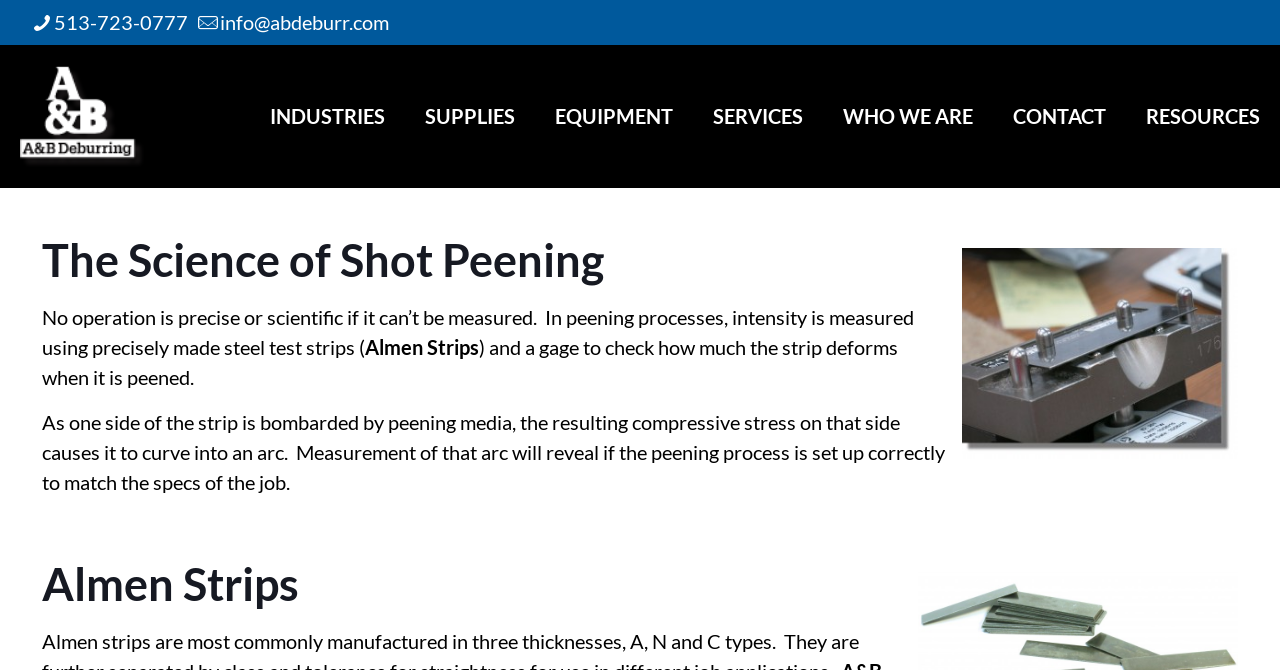What is the phone number of the company? Analyze the screenshot and reply with just one word or a short phrase.

513-723-0777